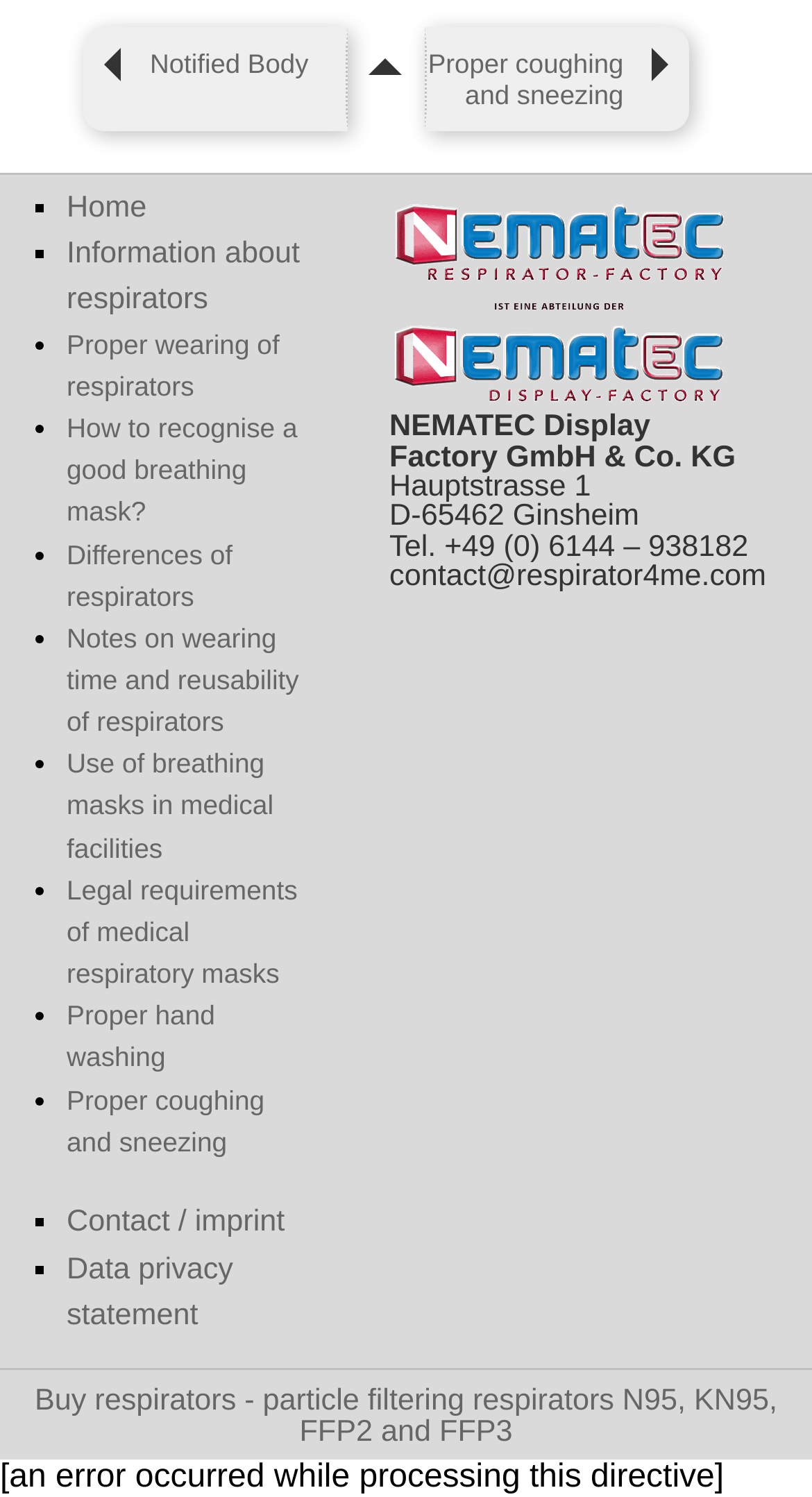Please find the bounding box for the UI element described by: "Notified Body".

[0.103, 0.018, 0.429, 0.087]